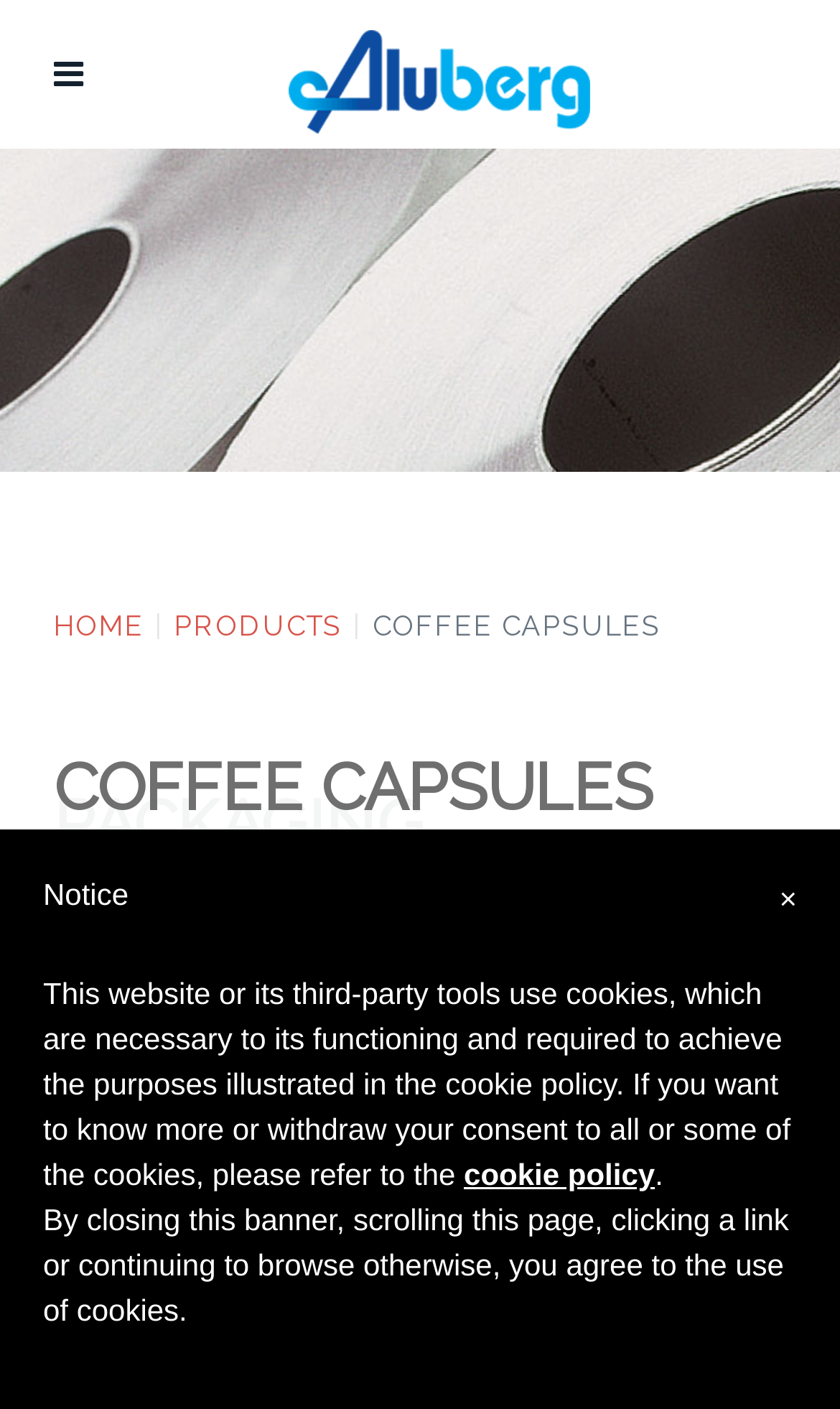What sector is Aluberg developing?
Please provide a detailed and thorough answer to the question.

The static text element 'Aluberg is constantly looking for new sectors of development, one of these being the coffee sector.' indicates that Aluberg is developing the coffee sector.